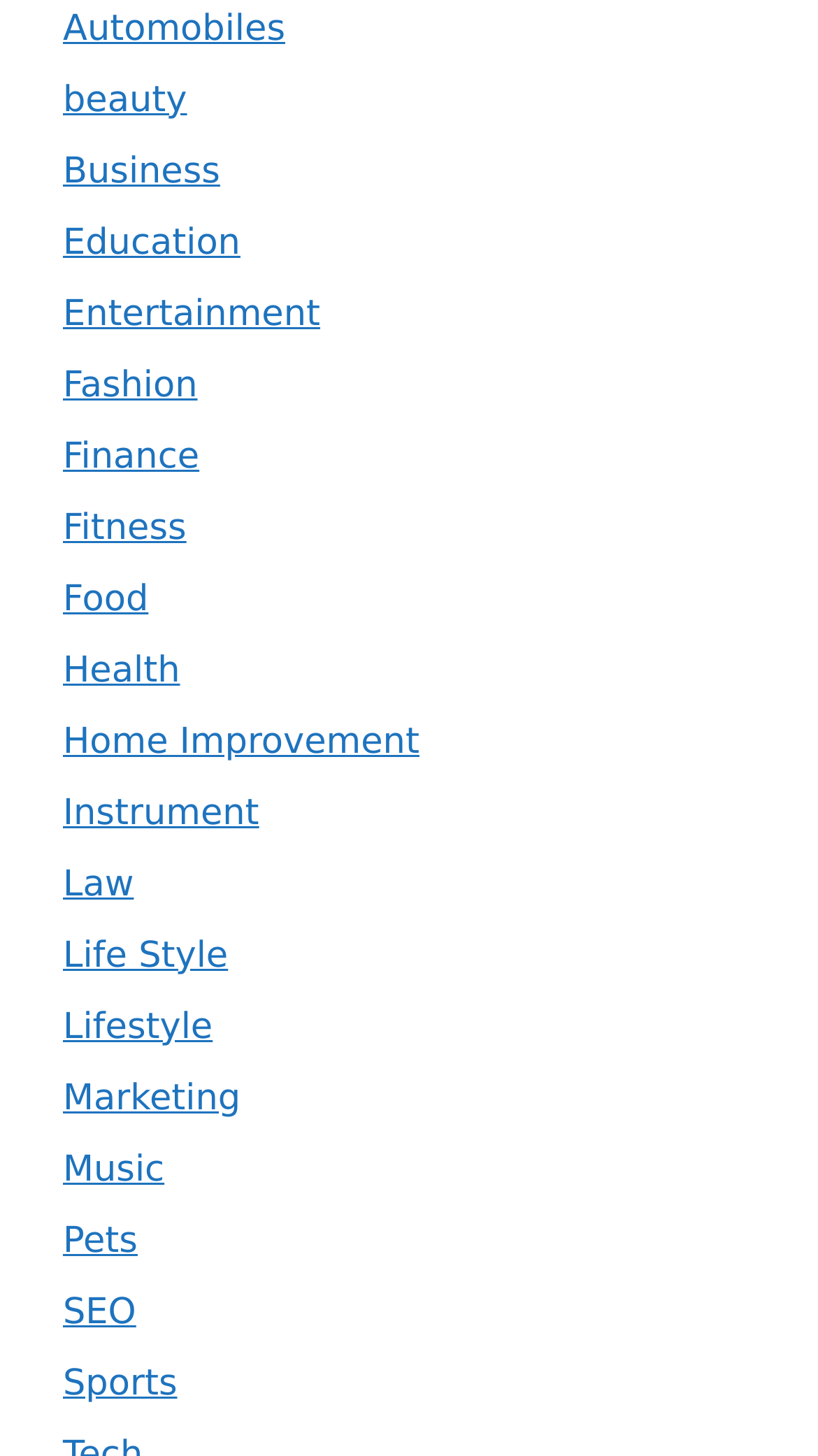Is there a category for Education on the webpage?
Your answer should be a single word or phrase derived from the screenshot.

Yes